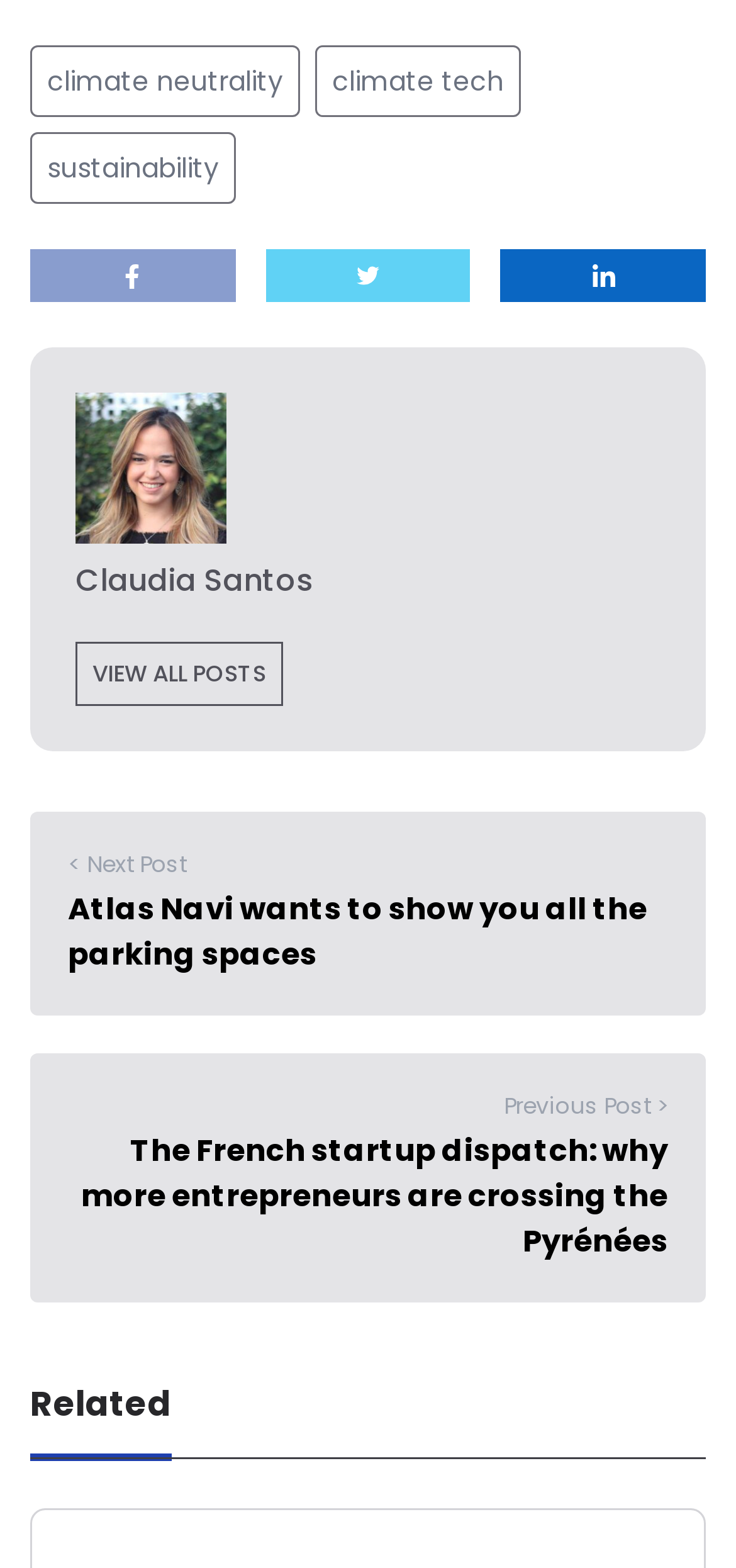How many Facebook icons are on the webpage?
Using the visual information, respond with a single word or phrase.

3